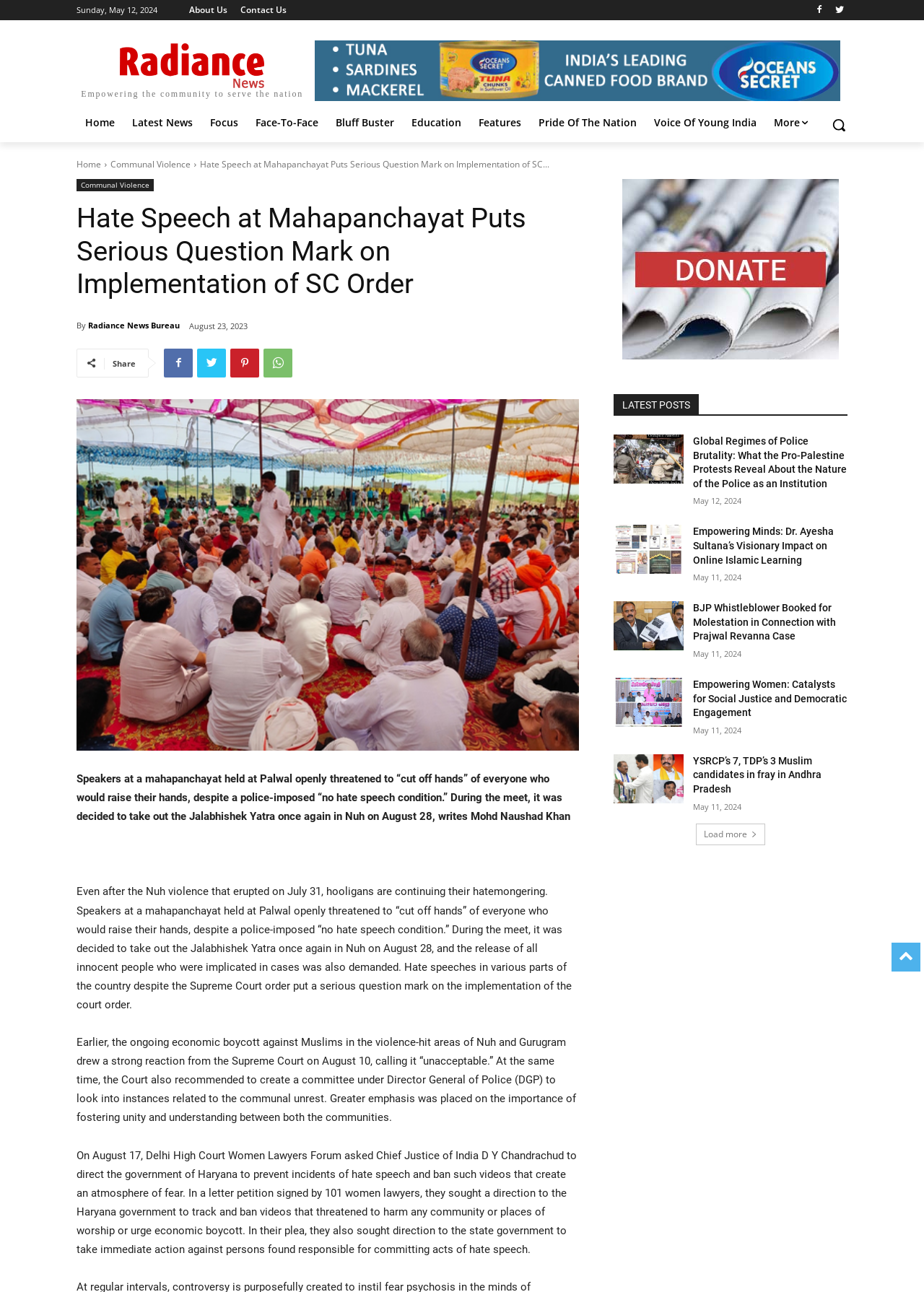Please identify the primary heading of the webpage and give its text content.

Hate Speech at Mahapanchayat Puts Serious Question Mark on Implementation of SC Order